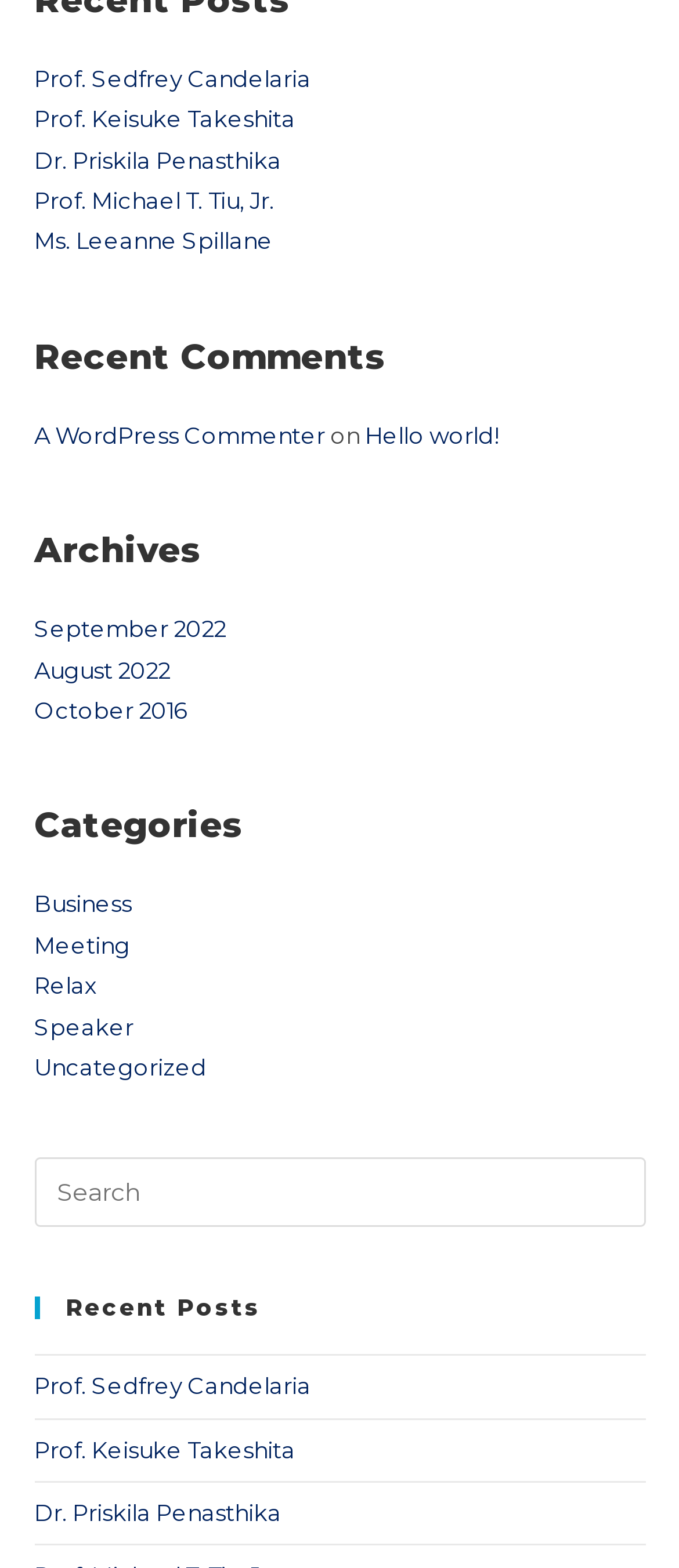Please identify the bounding box coordinates of the area that needs to be clicked to follow this instruction: "View archives for September 2022".

[0.05, 0.392, 0.332, 0.41]